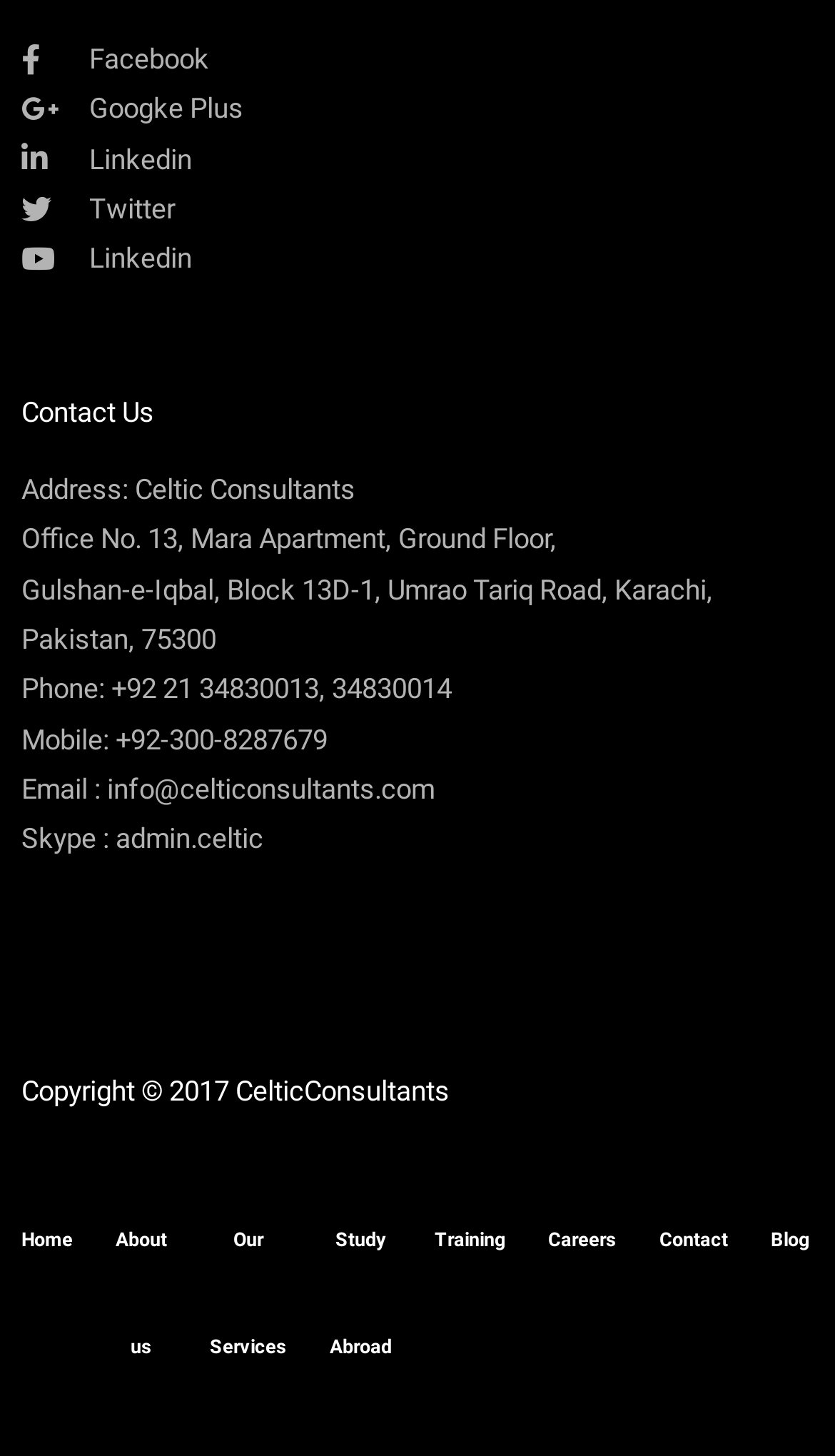Please specify the bounding box coordinates of the area that should be clicked to accomplish the following instruction: "Visit Home page". The coordinates should consist of four float numbers between 0 and 1, i.e., [left, top, right, bottom].

[0.026, 0.815, 0.138, 0.888]